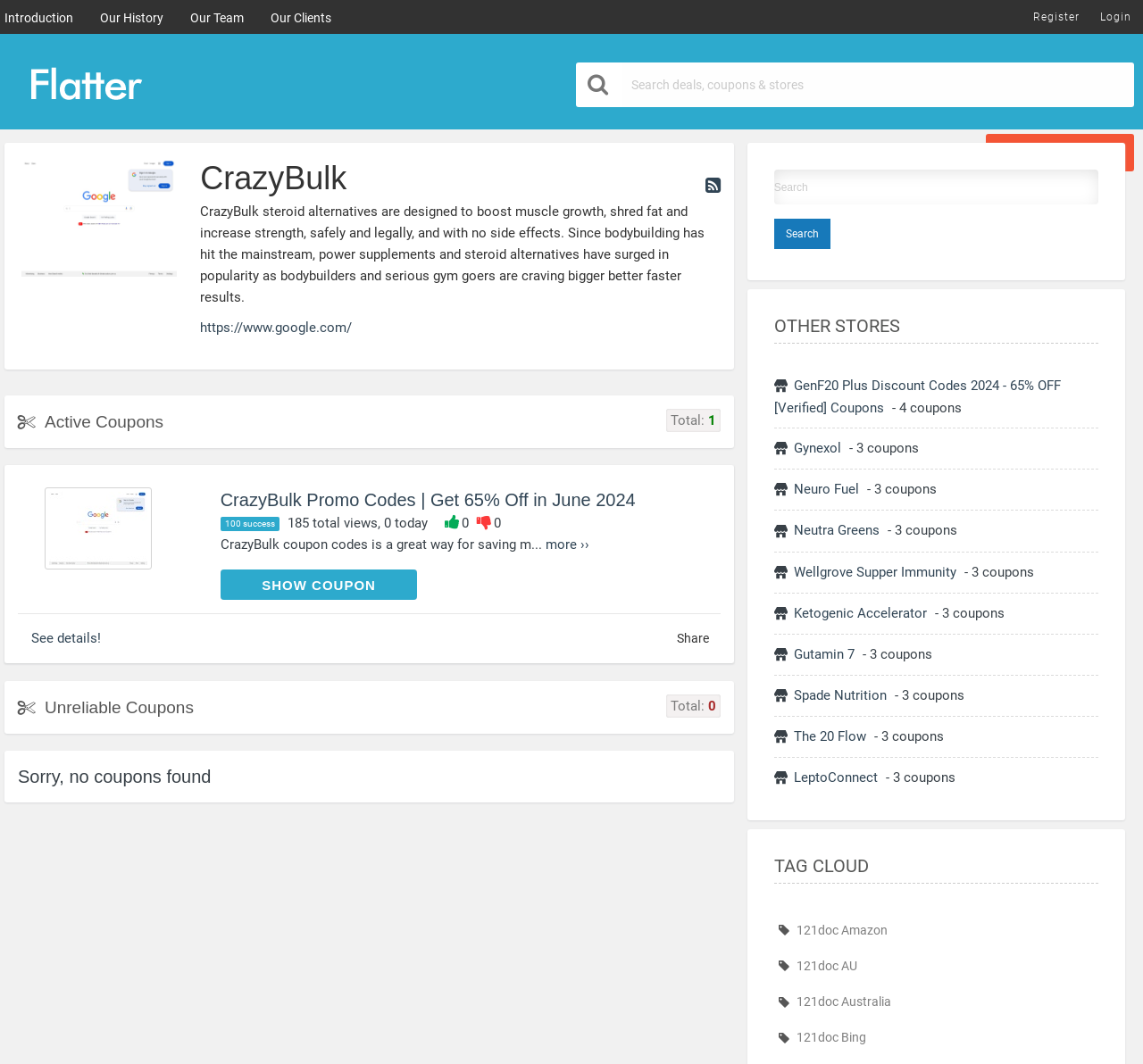Give a short answer using one word or phrase for the question:
What is the purpose of this website?

Coupon sharing